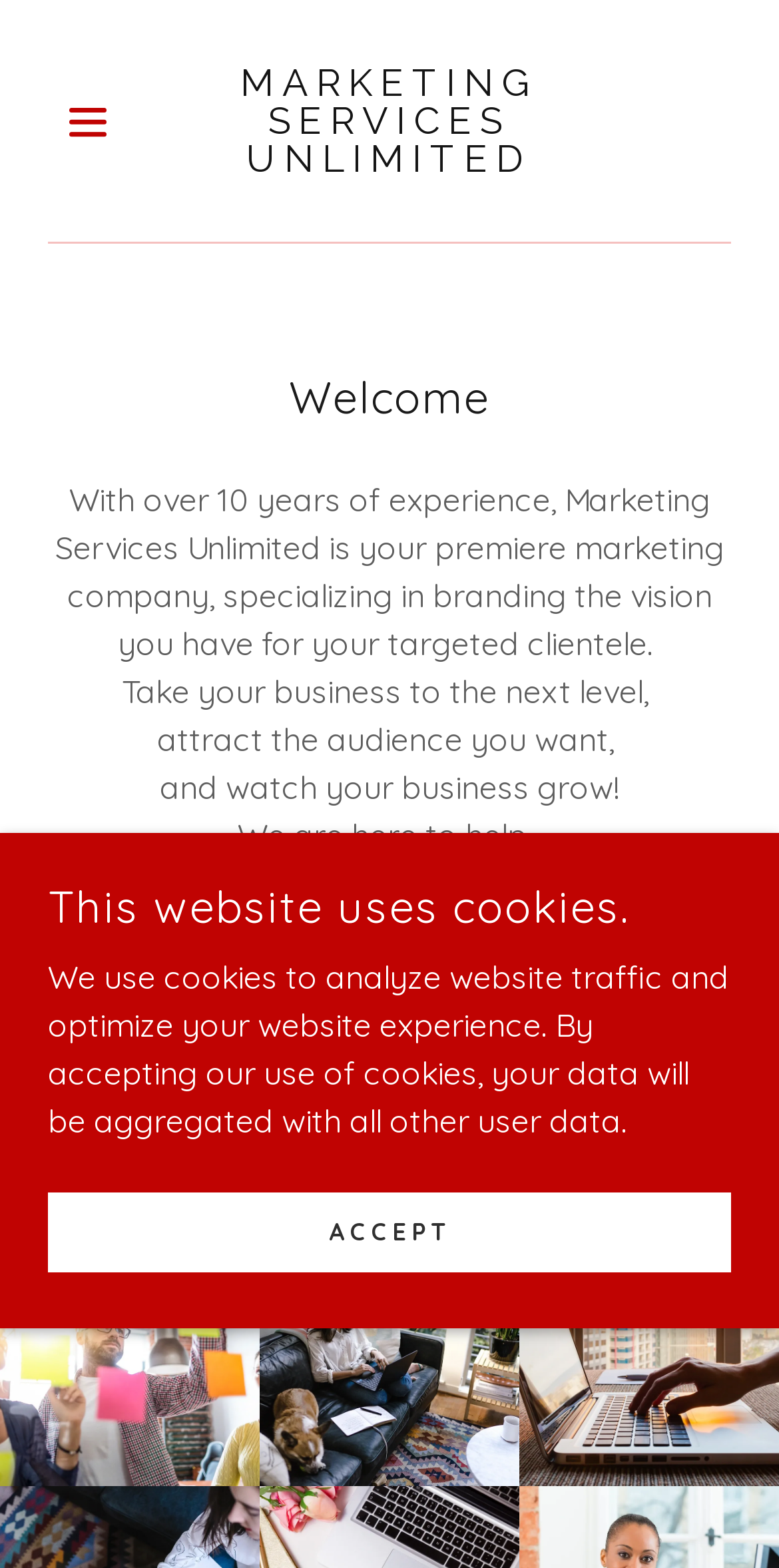Given the element description, predict the bounding box coordinates in the format (top-left x, top-left y, bottom-right x, bottom-right y), using floating point numbers between 0 and 1: aria-label="Hamburger Site Navigation Icon"

[0.062, 0.052, 0.193, 0.103]